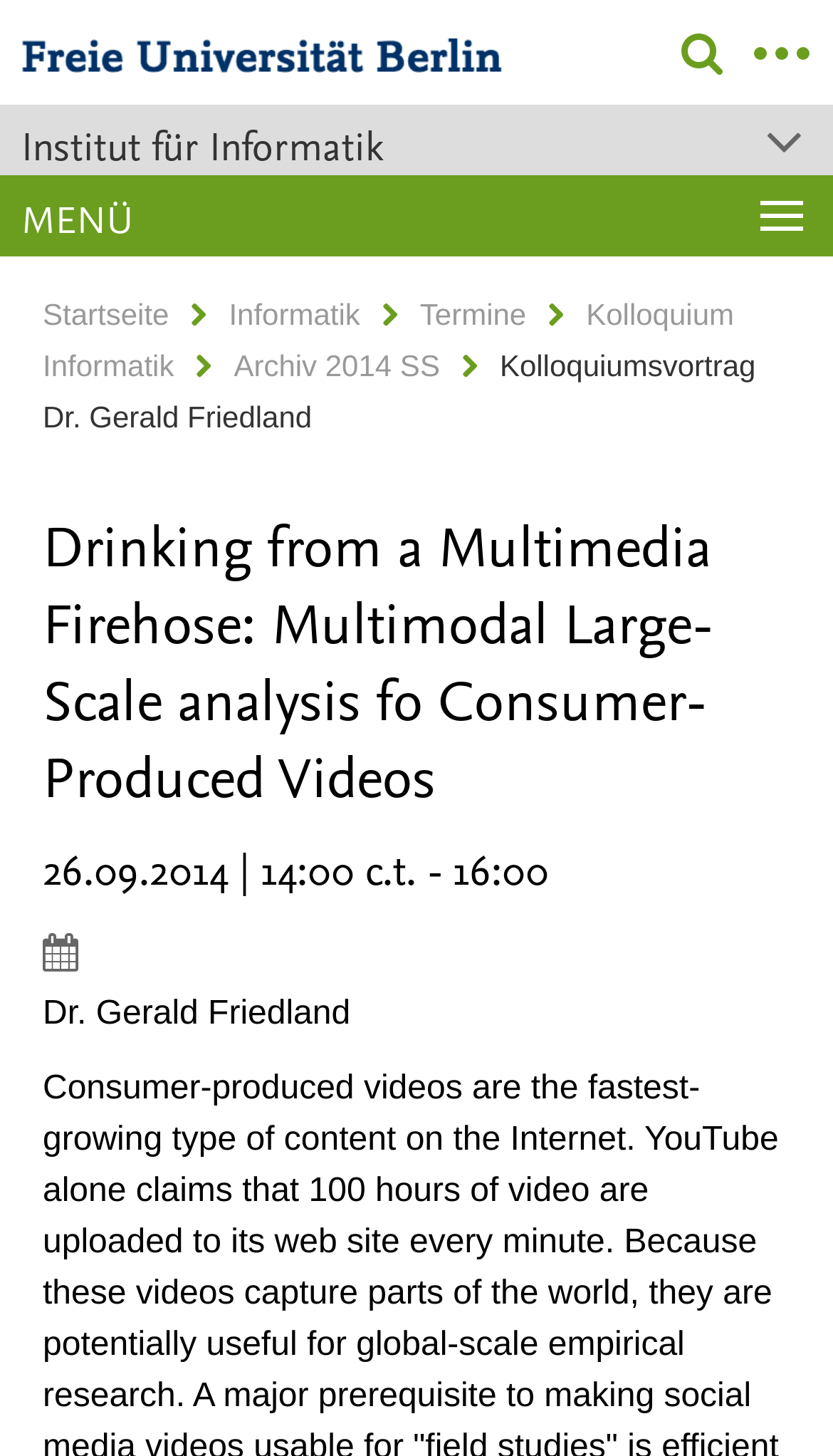Determine the bounding box coordinates of the clickable element necessary to fulfill the instruction: "Go to Institut für Informatik". Provide the coordinates as four float numbers within the 0 to 1 range, i.e., [left, top, right, bottom].

[0.026, 0.081, 0.974, 0.119]